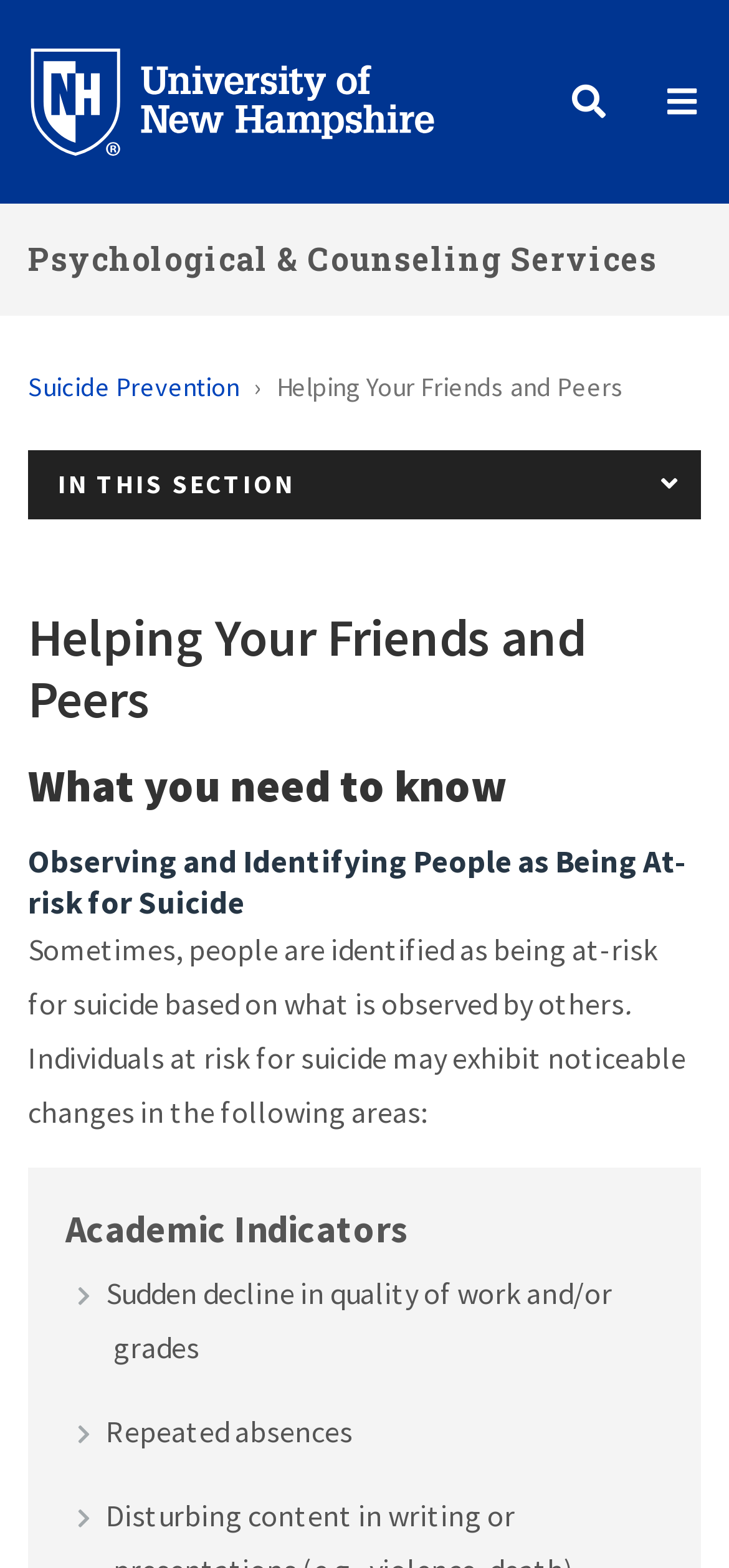Find the bounding box coordinates corresponding to the UI element with the description: "Psychological & Counseling Services". The coordinates should be formatted as [left, top, right, bottom], with values as floats between 0 and 1.

[0.038, 0.152, 0.901, 0.179]